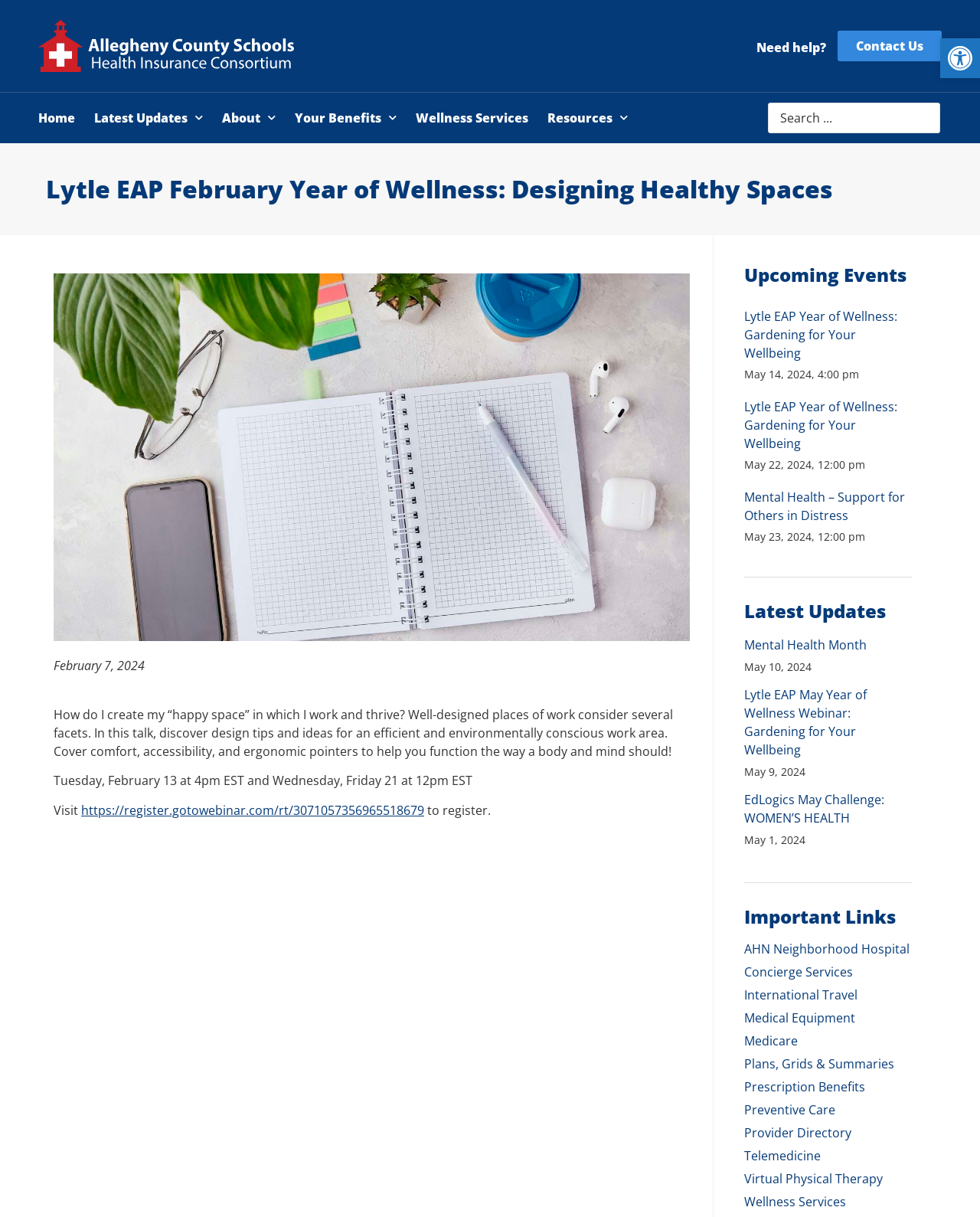Write an exhaustive caption that covers the webpage's main aspects.

This webpage is about the Lytle EAP February Year of Wellness, focusing on designing healthy spaces. At the top right corner, there is a toolbar with an accessibility tool icon and a link to open it. Below that, there is a navigation menu with links to "Home", "Latest Updates", "About", "Your Benefits", "Wellness Services", and "Resources". 

On the left side, there is a search bar with a search icon. Above the search bar, there is a heading with the title "Lytle EAP February Year of Wellness: Designing Healthy Spaces" and an image of a clean workspace with an open notebook. Below the image, there is a brief description of the talk, which is about designing healthy workspaces, and the dates and times of the talk.

On the right side, there are three sections: "Upcoming Events", "Latest Updates", and "Important Links". The "Upcoming Events" section lists three events with their titles, dates, and times. The "Latest Updates" section has three articles with links to "Mental Health Month", "Lytle EAP May Year of Wellness Webinar: Gardening for Your Wellbeing", and "EdLogics May Challenge: WOMEN’S HEALTH", along with their corresponding dates. The "Important Links" section lists 12 links to various resources, including hospitals, concierge services, and medical equipment providers.

Throughout the webpage, there are several links and buttons, including a "Contact Us" link at the top right corner and a "Visit" link to register for the talk.